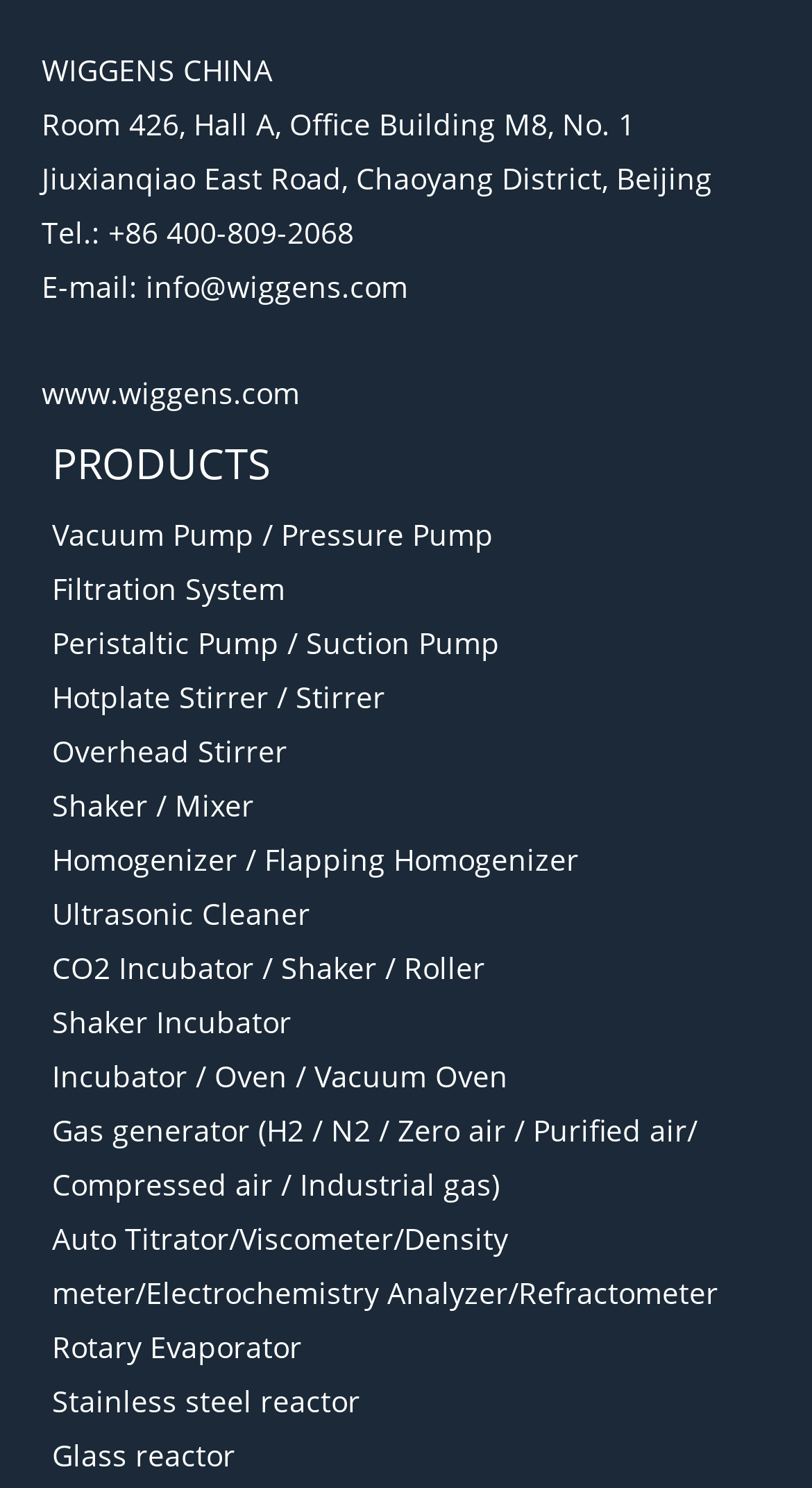What is the category of products listed on the page?
Provide a detailed and well-explained answer to the question.

I analyzed the links and headings on the page and found that they are related to laboratory equipment, such as vacuum pumps, filtration systems, and peristaltic pumps. This suggests that the category of products listed on the page is laboratory equipment.